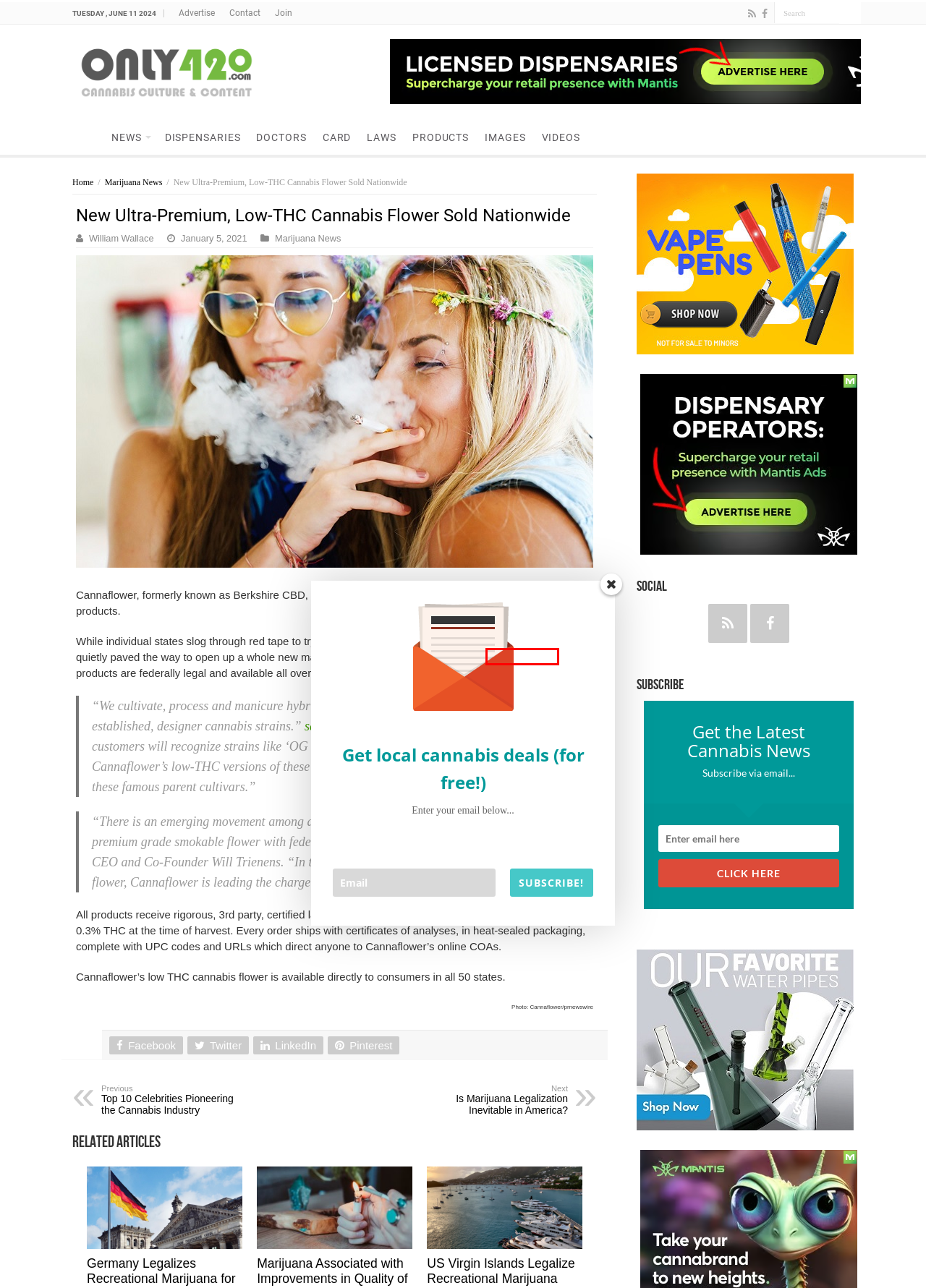You have a screenshot of a webpage where a red bounding box highlights a specific UI element. Identify the description that best matches the resulting webpage after the highlighted element is clicked. The choices are:
A. Join
B. Ultra-Premium Low-THC Smoking Cannabis | Microdosing THC and Smokable CBD Weed | Cannaflower™
C. Only 420 | Marijuana Info
D. Marijuana Card
E. Images | ONLY 420 | Cannabis Culture
F. Contact Us
G. Marijuana Law
H. Cannaflower™ Announces Their New Line of Ultra-premium Low THC Smokable Cannabis Products

B